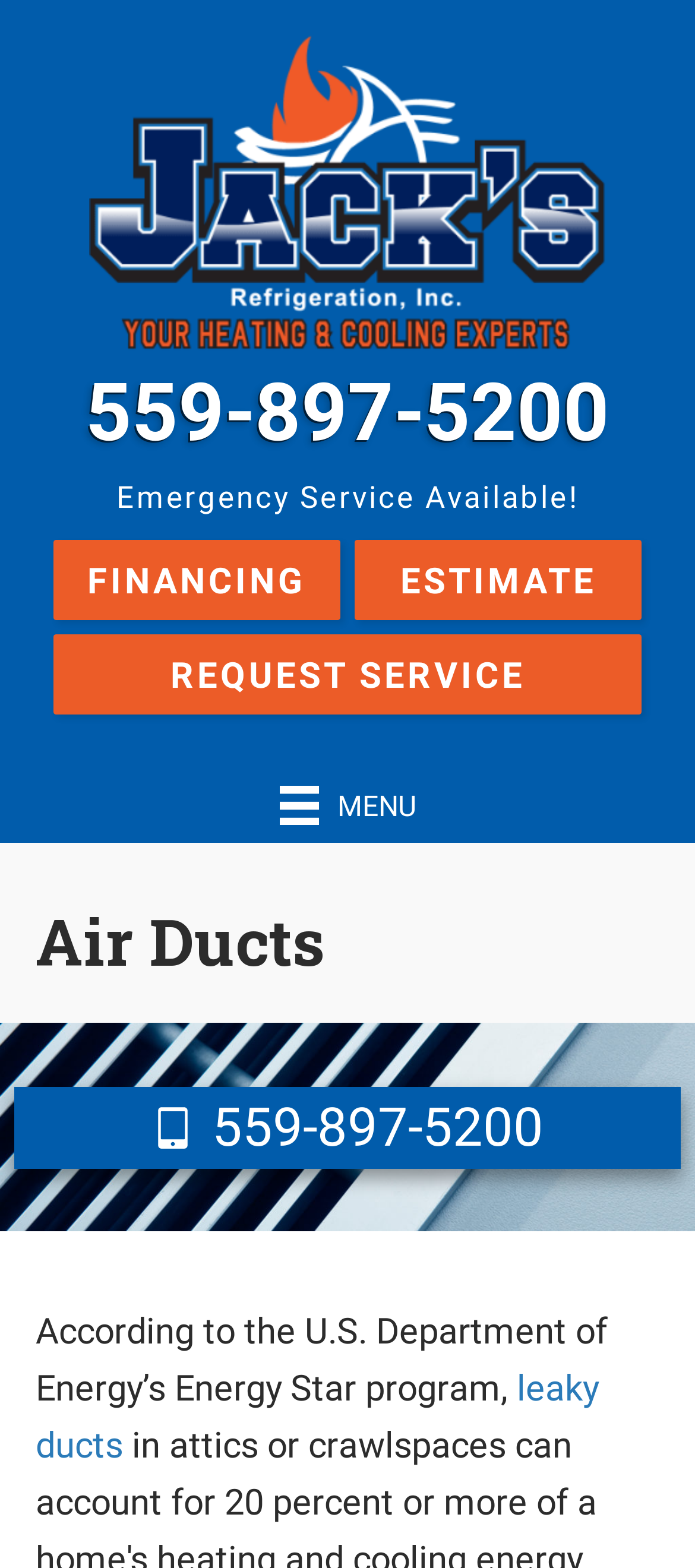Please reply to the following question using a single word or phrase: 
What is the purpose of the image with an air duct vent?

To illustrate air ducts